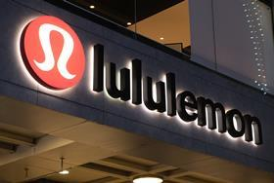Please reply to the following question with a single word or a short phrase:
What is the font style of the brand name?

bold black